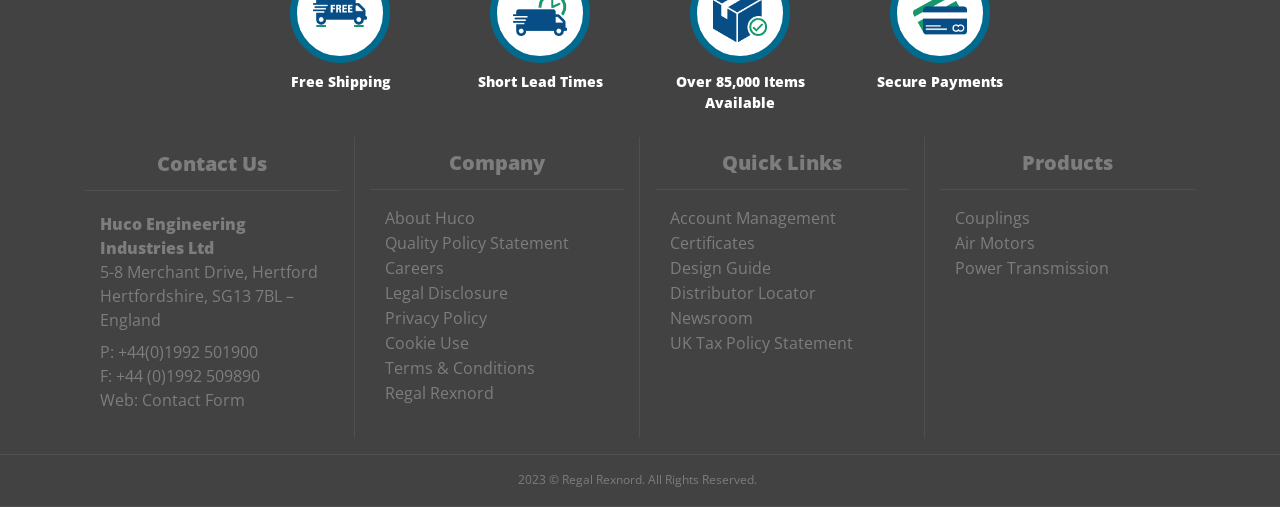What is the company name?
Based on the screenshot, provide your answer in one word or phrase.

Huco Engineering Industries Ltd